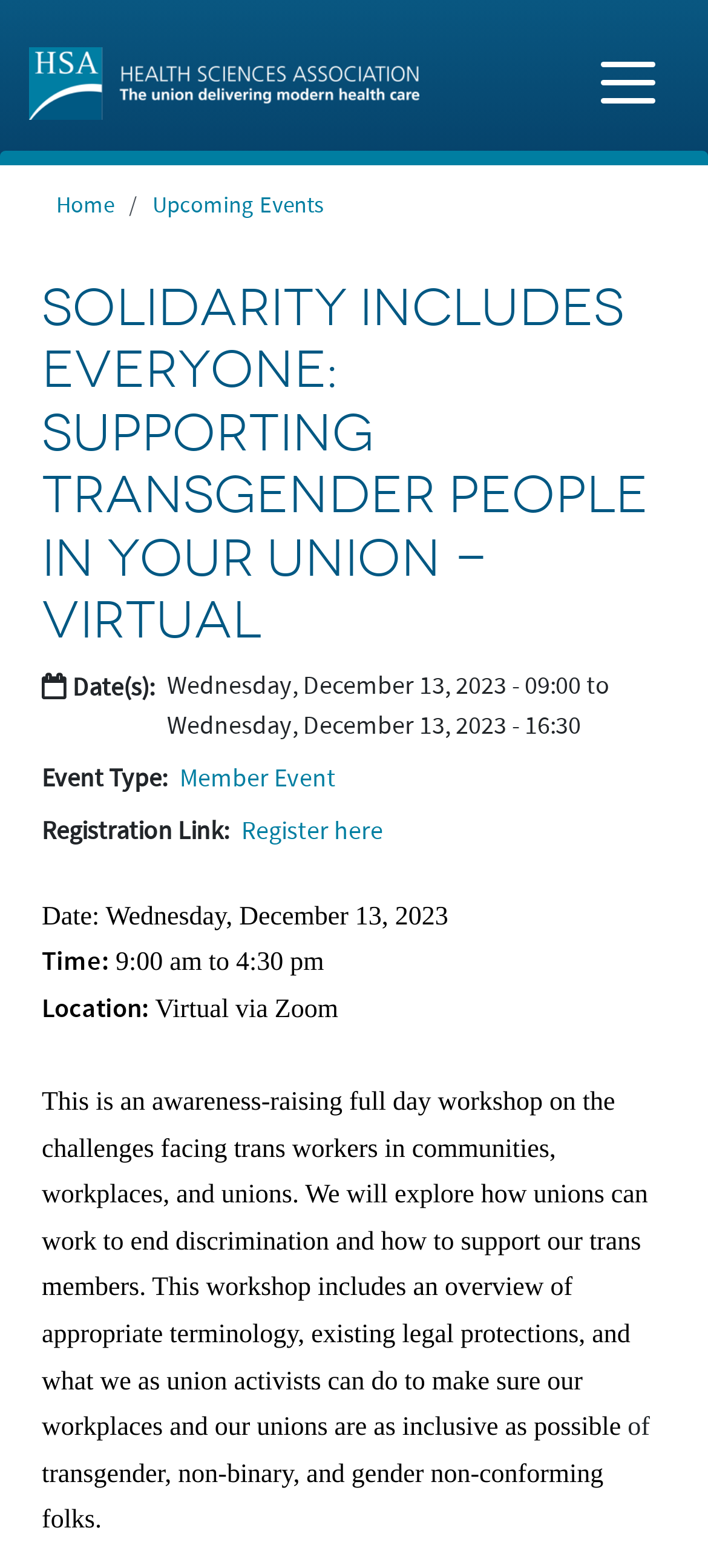Analyze the image and answer the question with as much detail as possible: 
What is the location of the event?

I found this information by looking at the 'Location:' label and its corresponding value 'Virtual via Zoom' on the webpage.